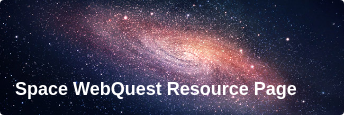What is the purpose of the resource page?
Refer to the image and provide a thorough answer to the question.

The resource aims to provide educators and students with curated information and activities about space exploration and astronomy, implying that the purpose of the resource page is to provide information and activities related to space exploration and astronomy.